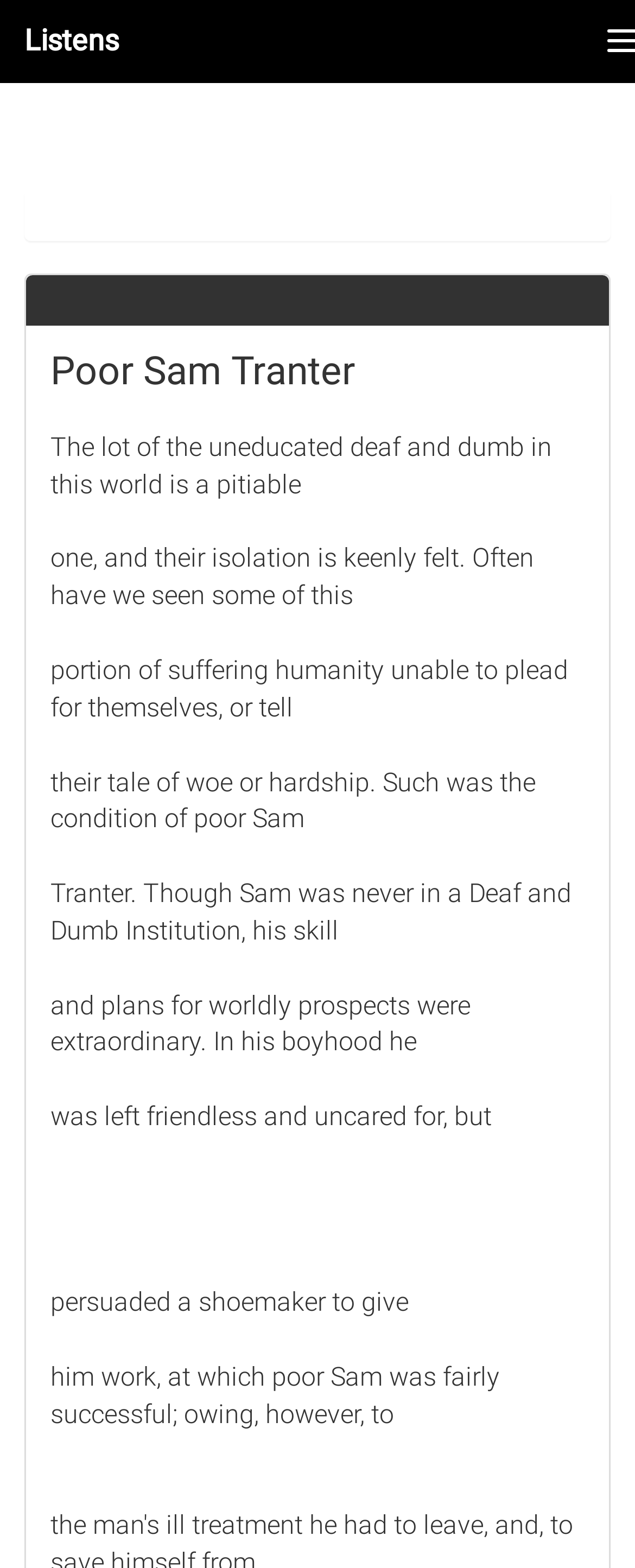Summarize the webpage with a detailed and informative caption.

The webpage appears to be a story or article about a person named Sam Tranter, who was deaf and dumb. At the top of the page, there is a link labeled "Listens" and a heading that reads "Poor Sam Tranter". Below the heading, there is a series of paragraphs that tell the story of Sam Tranter's life. The text describes the struggles of the uneducated deaf and dumb, and how Sam Tranter was able to overcome his difficulties despite being left friendless and uncared for. The story goes on to describe how Sam learned a trade as a shoemaker and was fairly successful.

The text is arranged in a vertical column, with each paragraph building on the previous one to tell the story of Sam Tranter's life. The paragraphs are densely packed, with little whitespace between them, giving the impression of a dense and informative article. There are no images on the page, and the focus is solely on the text.